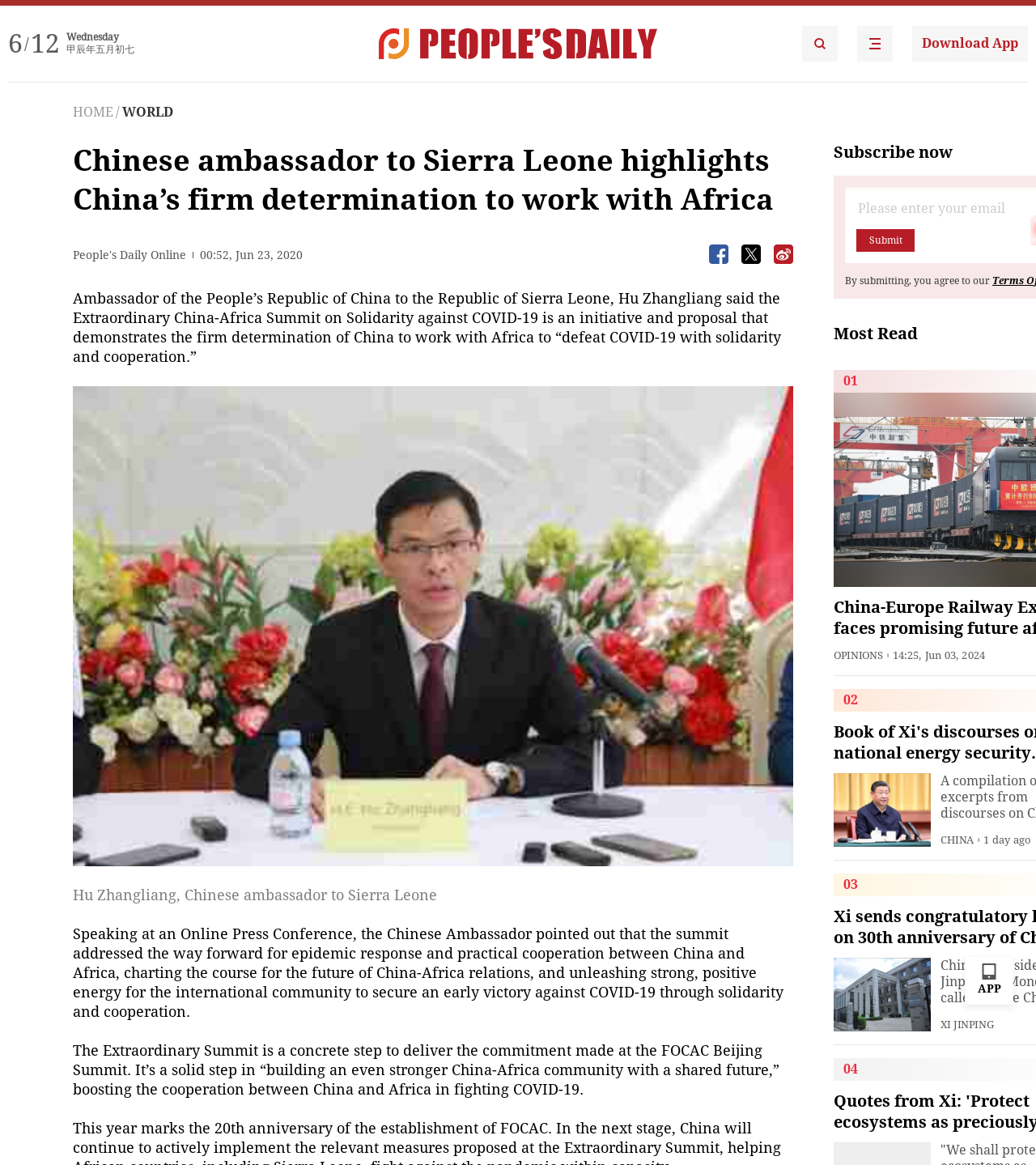What is the date of the article? Based on the image, give a response in one word or a short phrase.

Jun 23, 2020